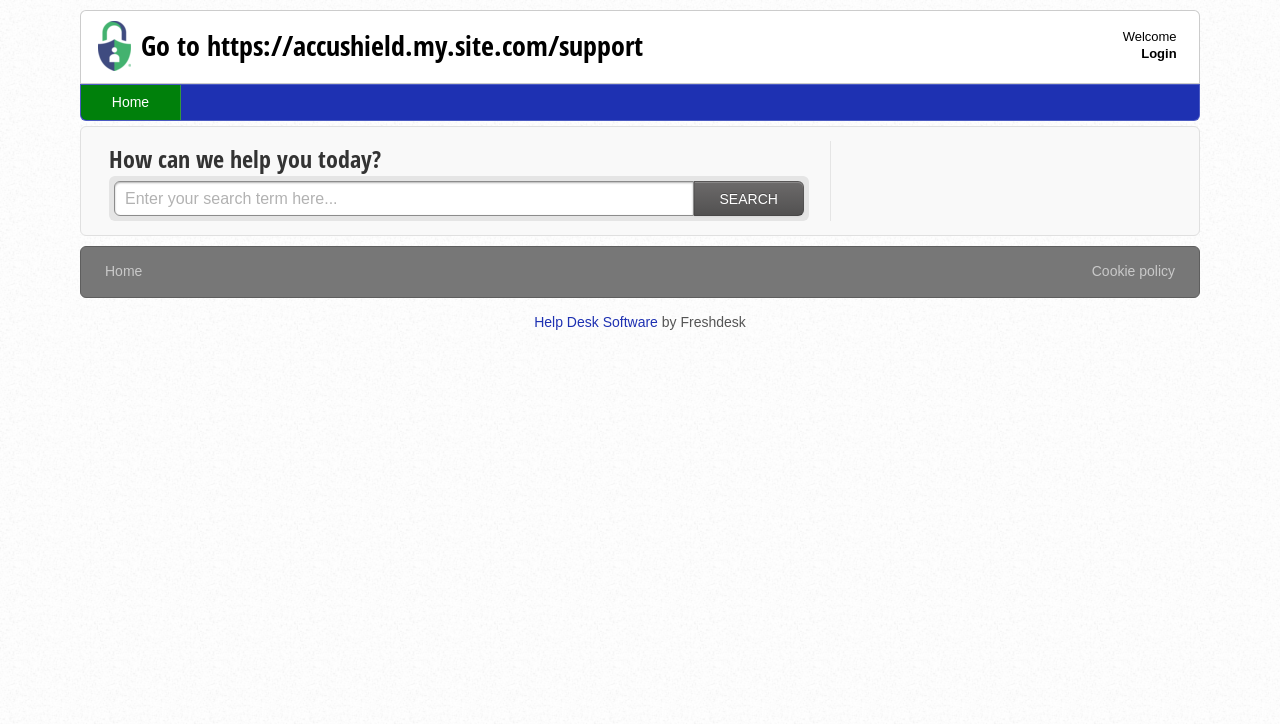For the following element description, predict the bounding box coordinates in the format (top-left x, top-left y, bottom-right x, bottom-right y). All values should be floating point numbers between 0 and 1. Description: Help Desk Software

[0.417, 0.434, 0.517, 0.456]